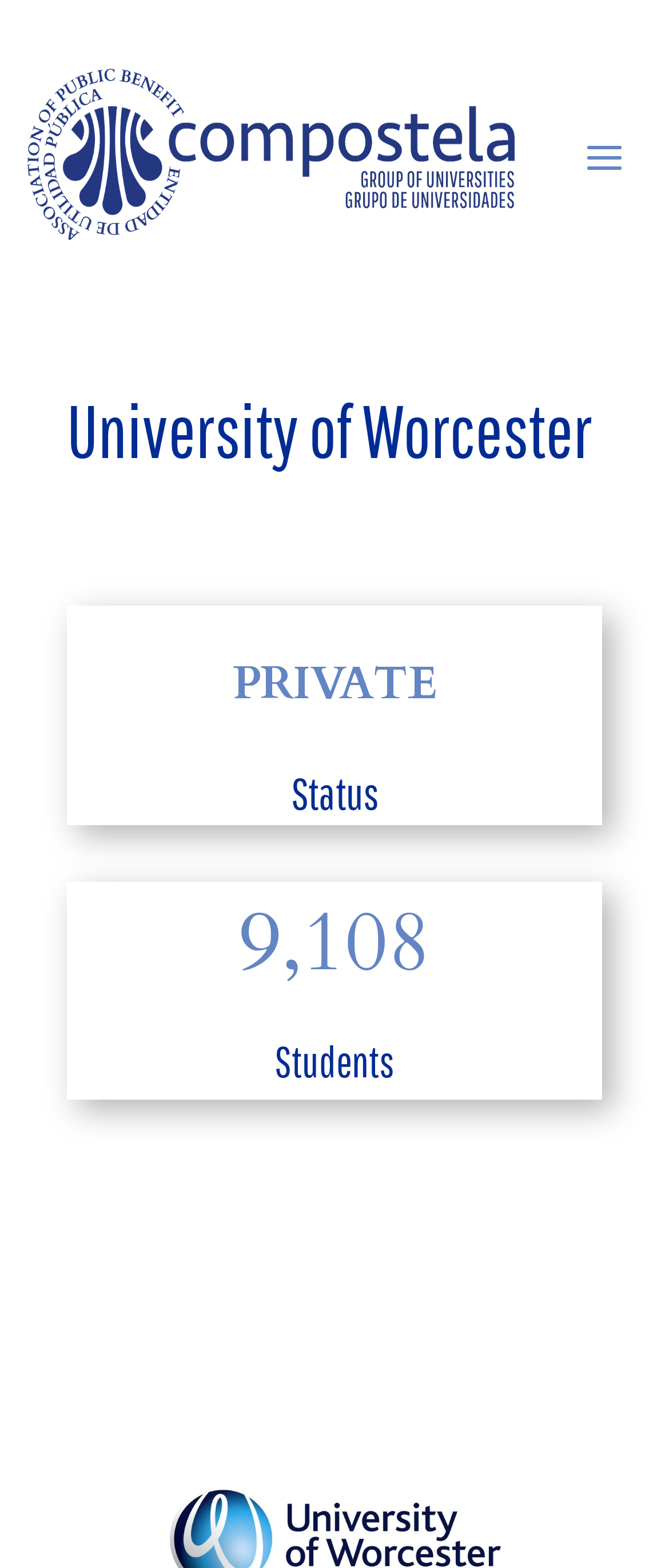What is the name of the university?
Examine the image and provide an in-depth answer to the question.

I found the answer by looking at the heading element 'University of Worcester' which is located at the top of the webpage.